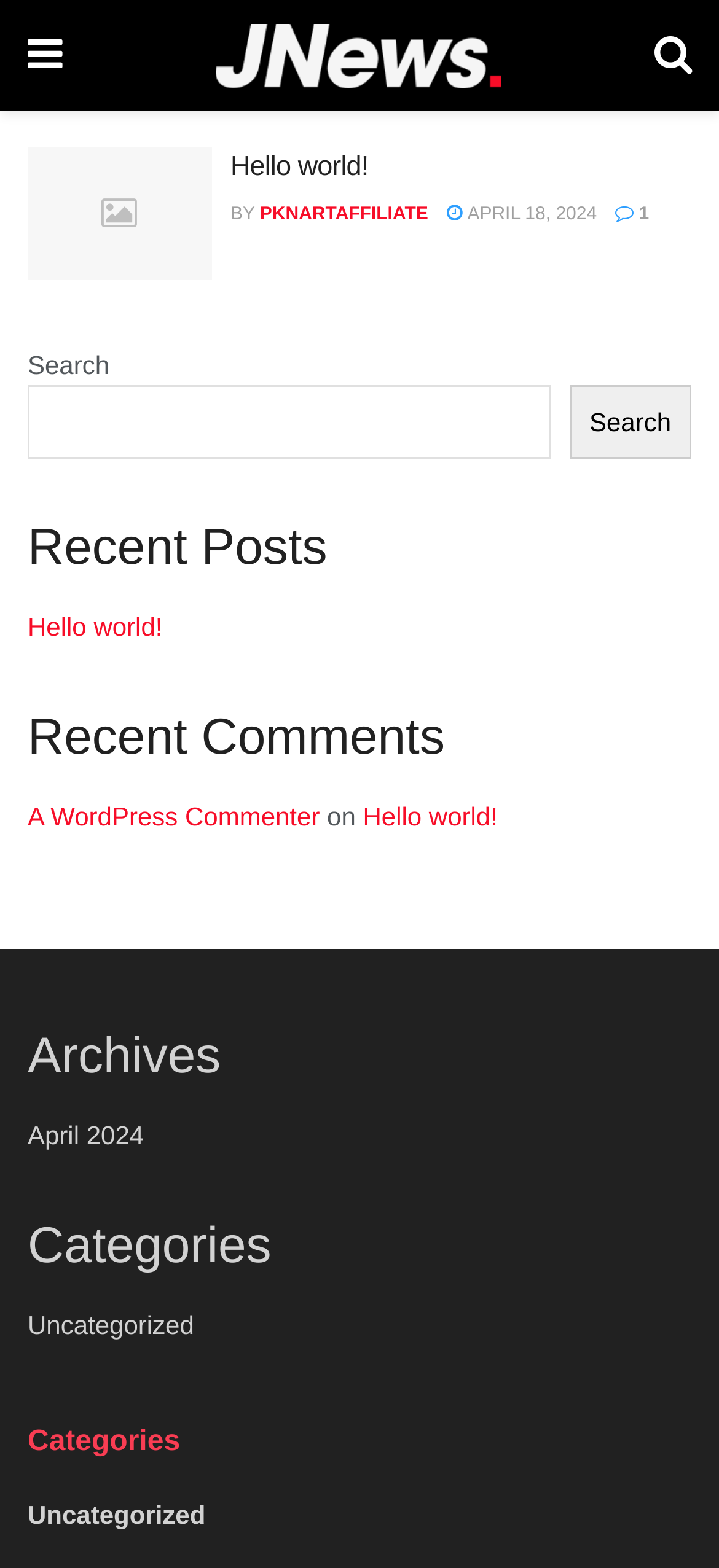Predict the bounding box coordinates of the area that should be clicked to accomplish the following instruction: "read recent posts". The bounding box coordinates should consist of four float numbers between 0 and 1, i.e., [left, top, right, bottom].

[0.038, 0.328, 0.962, 0.371]